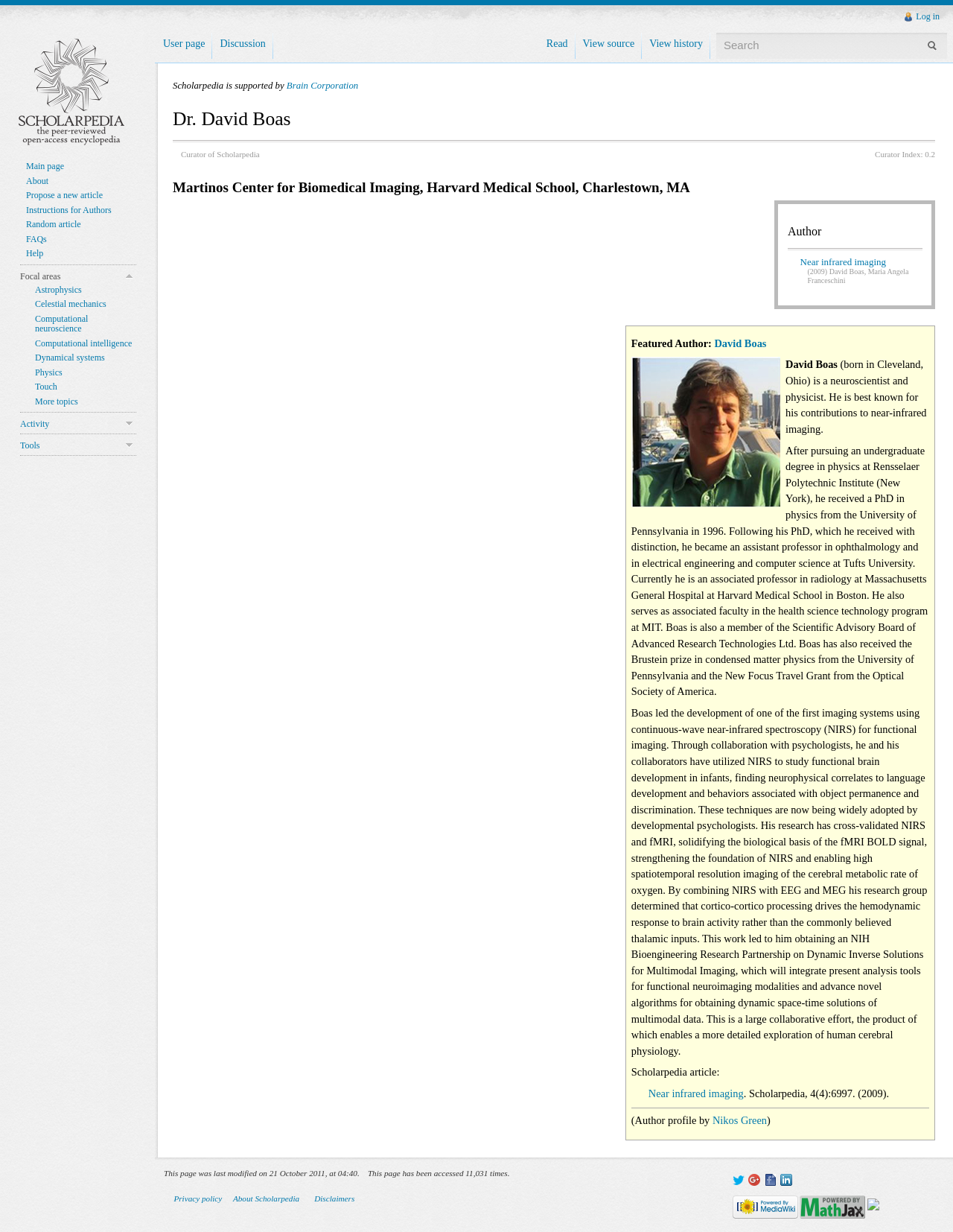Select the bounding box coordinates of the element I need to click to carry out the following instruction: "View user page".

[0.163, 0.027, 0.223, 0.048]